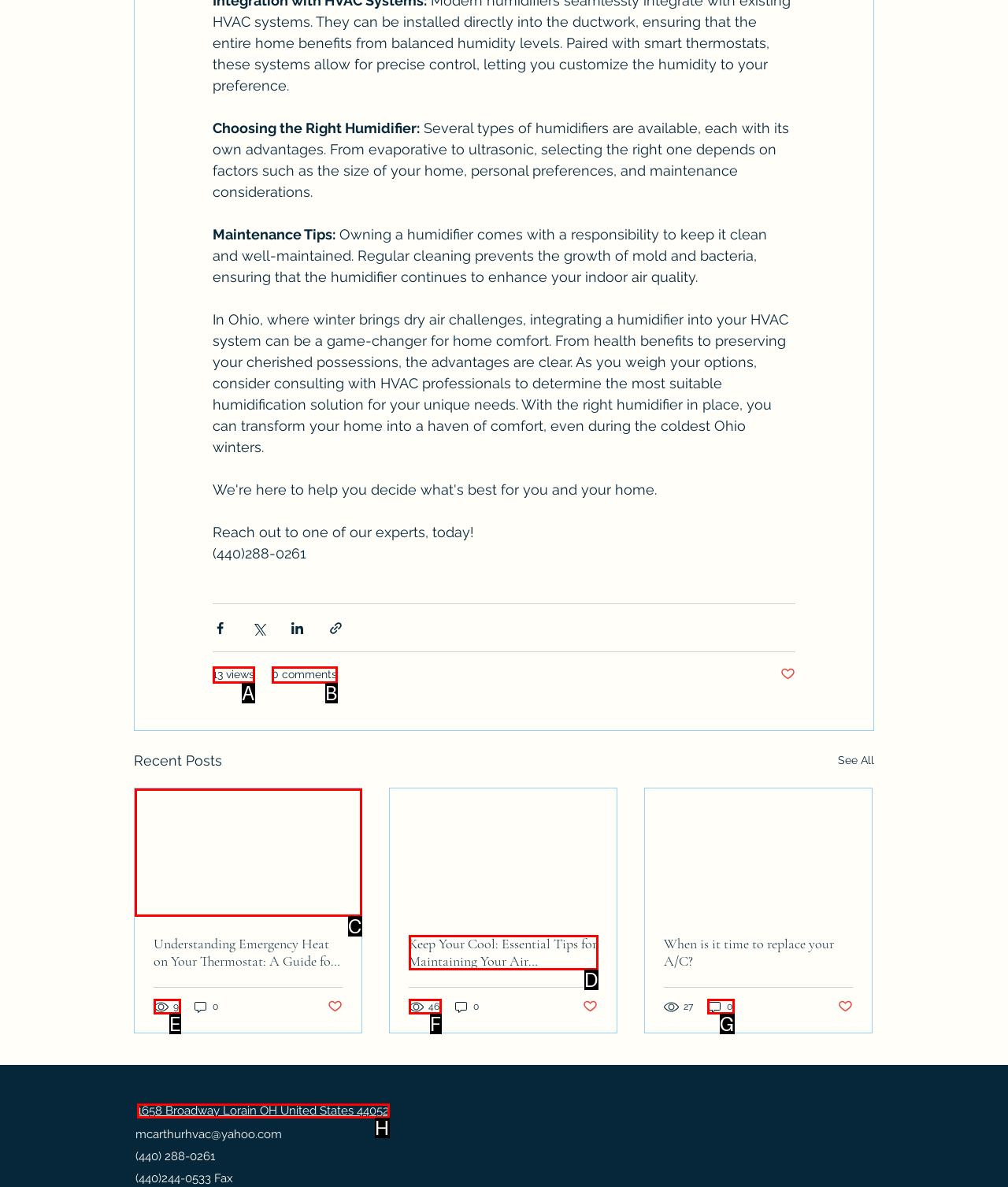Given the description: 9, select the HTML element that best matches it. Reply with the letter of your chosen option.

E